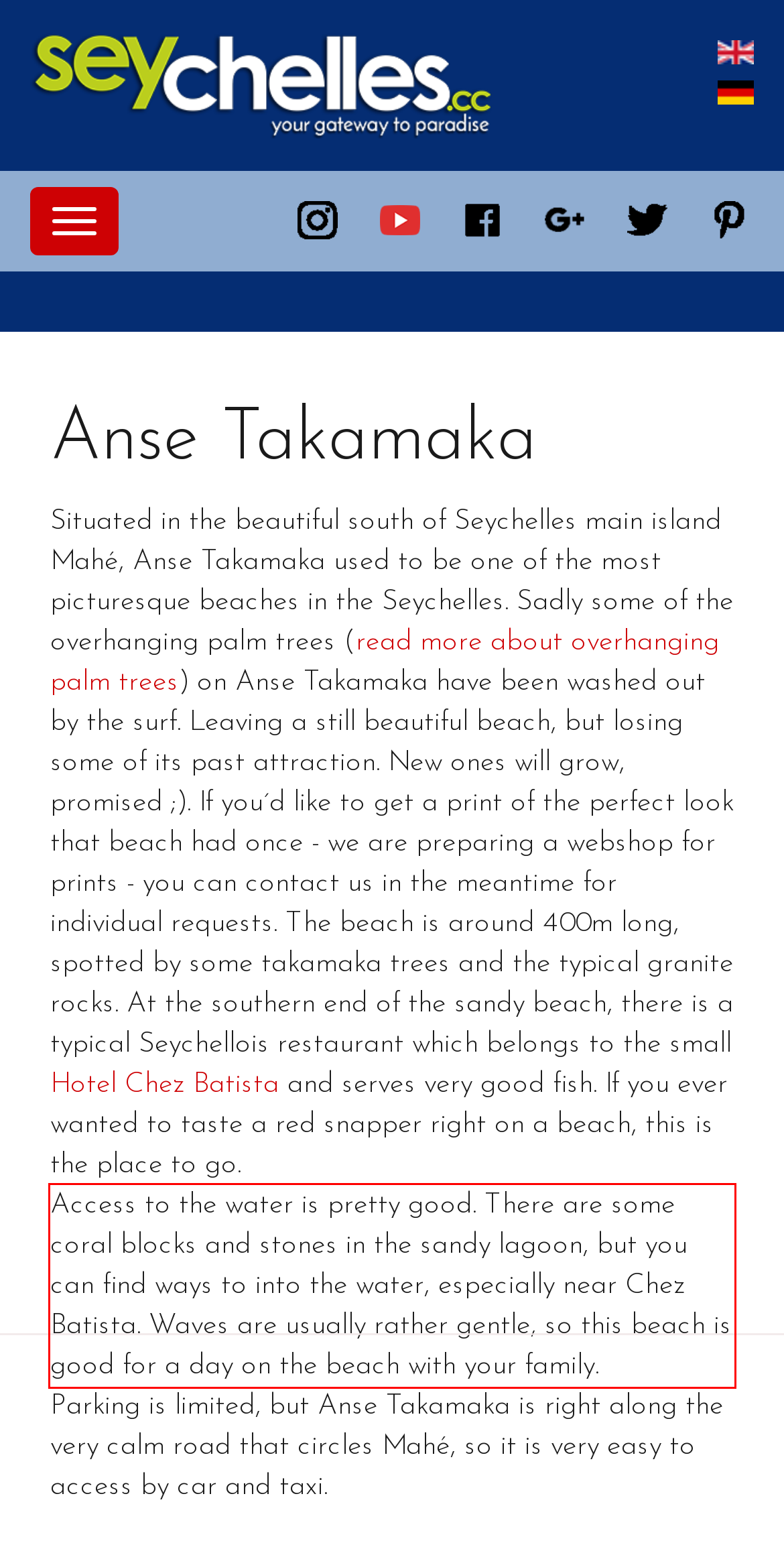Within the screenshot of the webpage, locate the red bounding box and use OCR to identify and provide the text content inside it.

Access to the water is pretty good. There are some coral blocks and stones in the sandy lagoon, but you can find ways to into the water, especially near Chez Batista. Waves are usually rather gentle, so this beach is good for a day on the beach with your family.